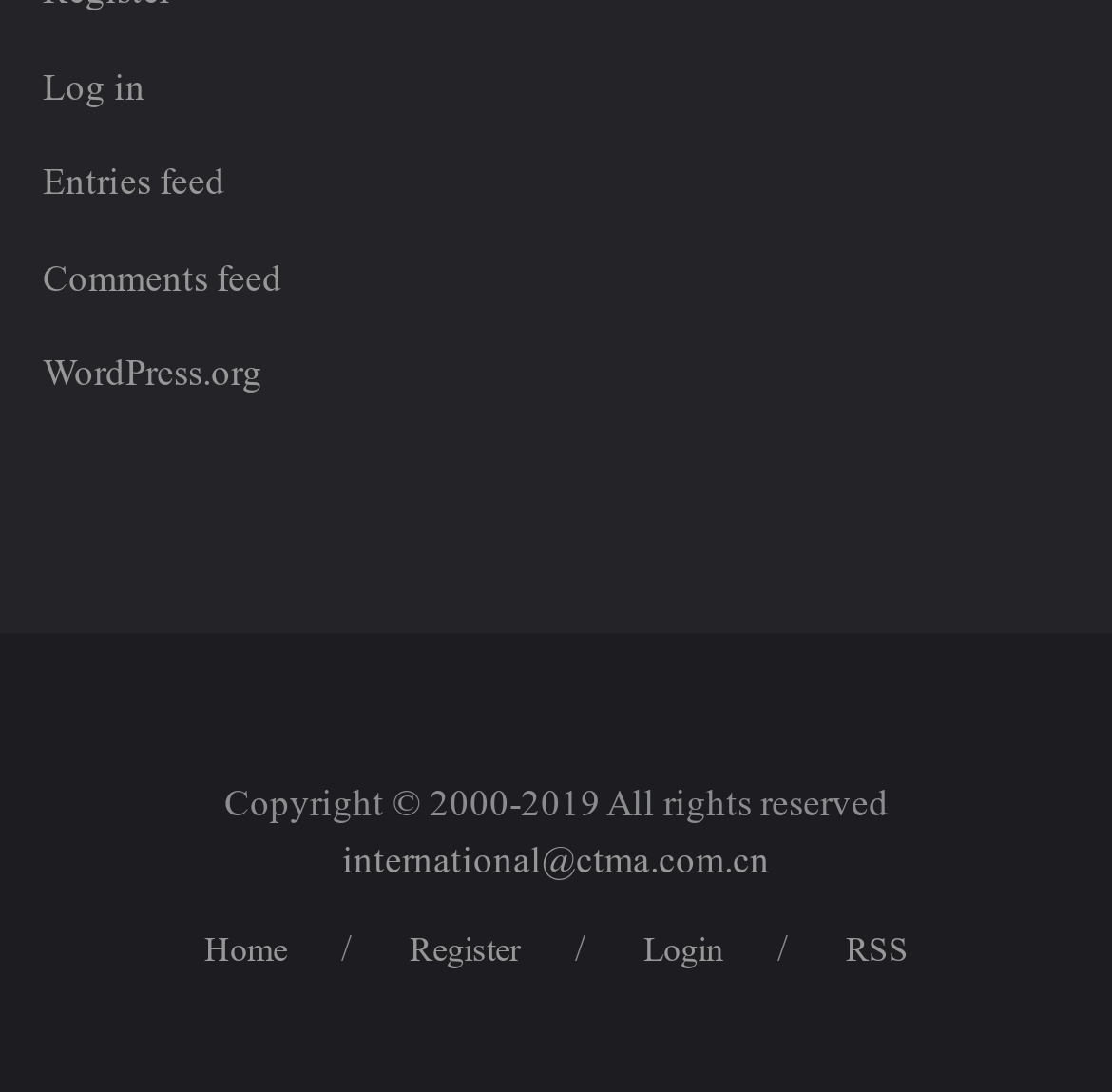Locate the bounding box coordinates of the clickable part needed for the task: "Log in to the website".

[0.038, 0.06, 0.131, 0.099]